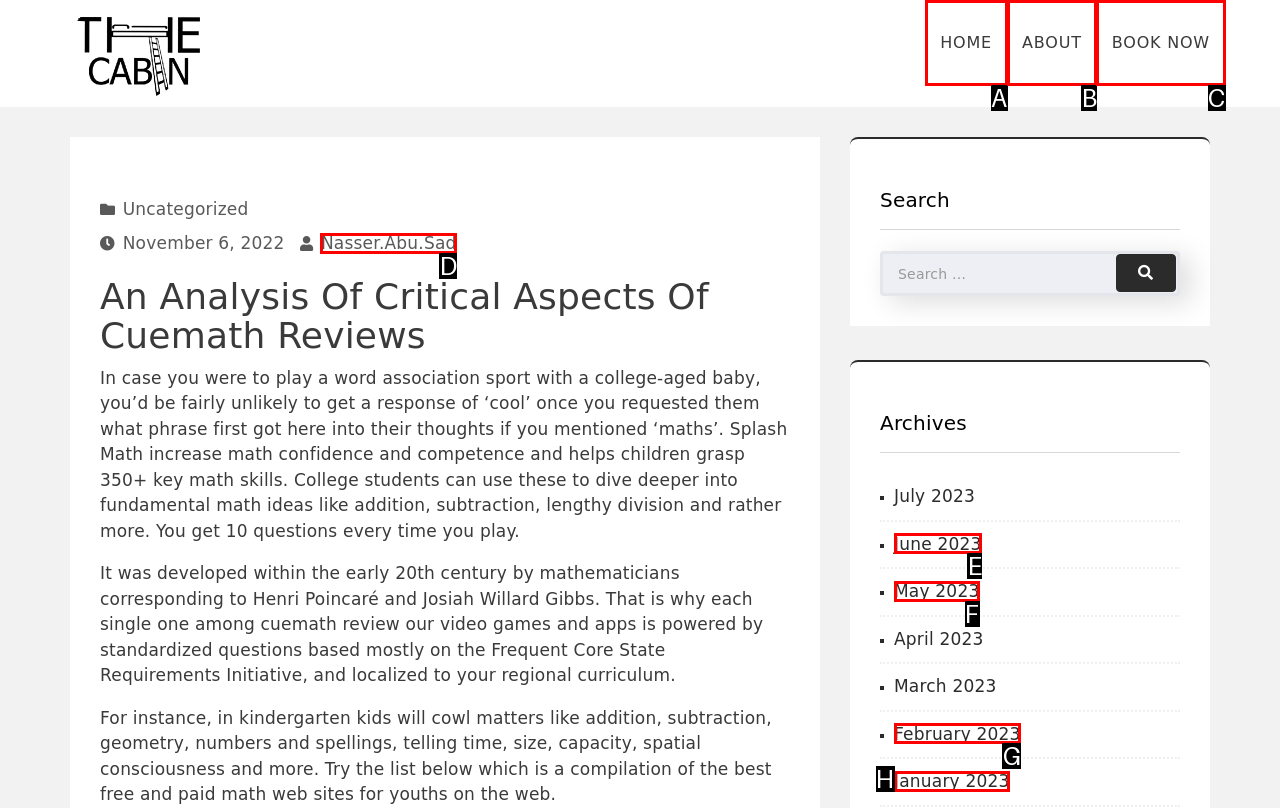Match the option to the description: nasser.abu.sad
State the letter of the correct option from the available choices.

D